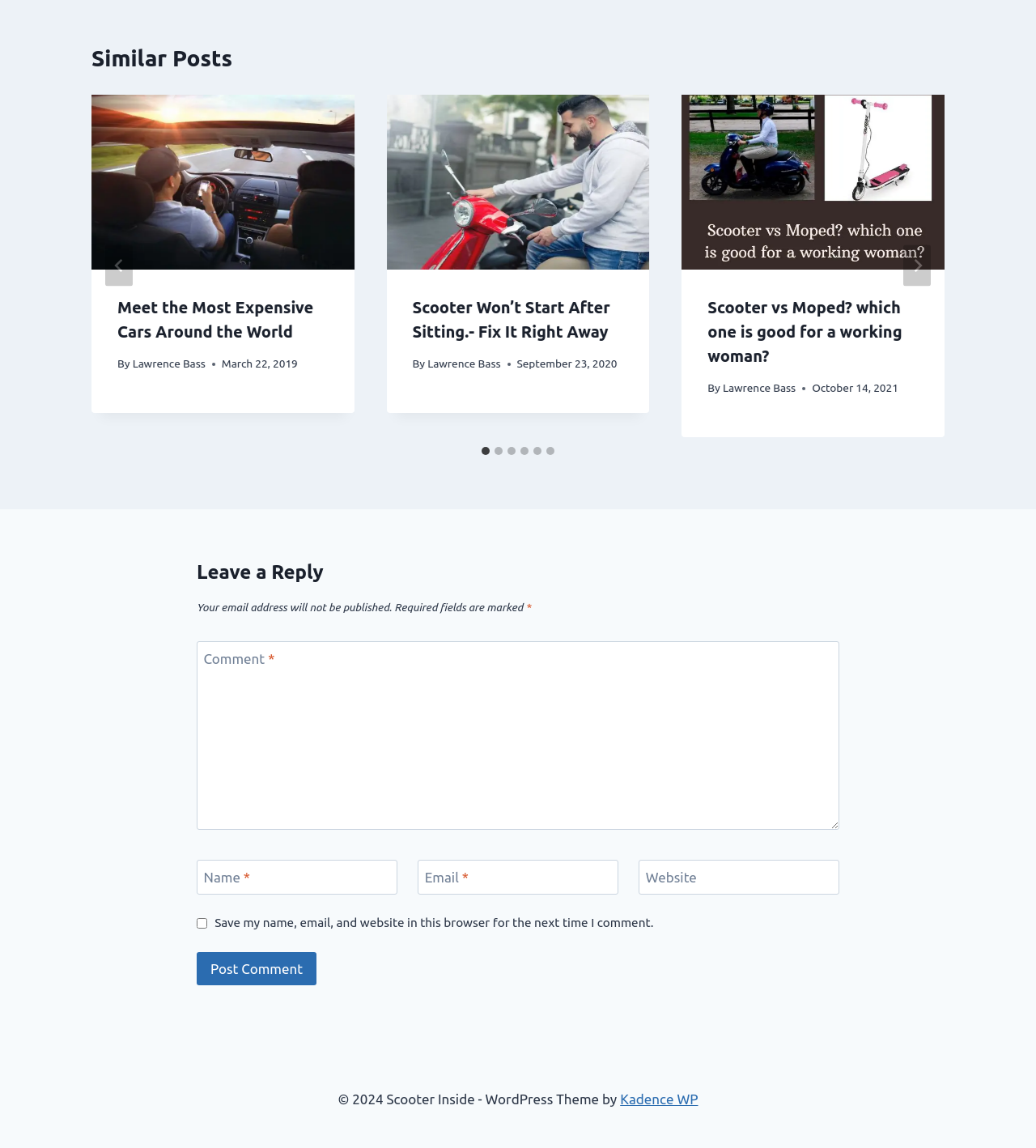Locate the bounding box coordinates of the clickable element to fulfill the following instruction: "Click the 'Next' button". Provide the coordinates as four float numbers between 0 and 1 in the format [left, top, right, bottom].

[0.872, 0.213, 0.898, 0.249]